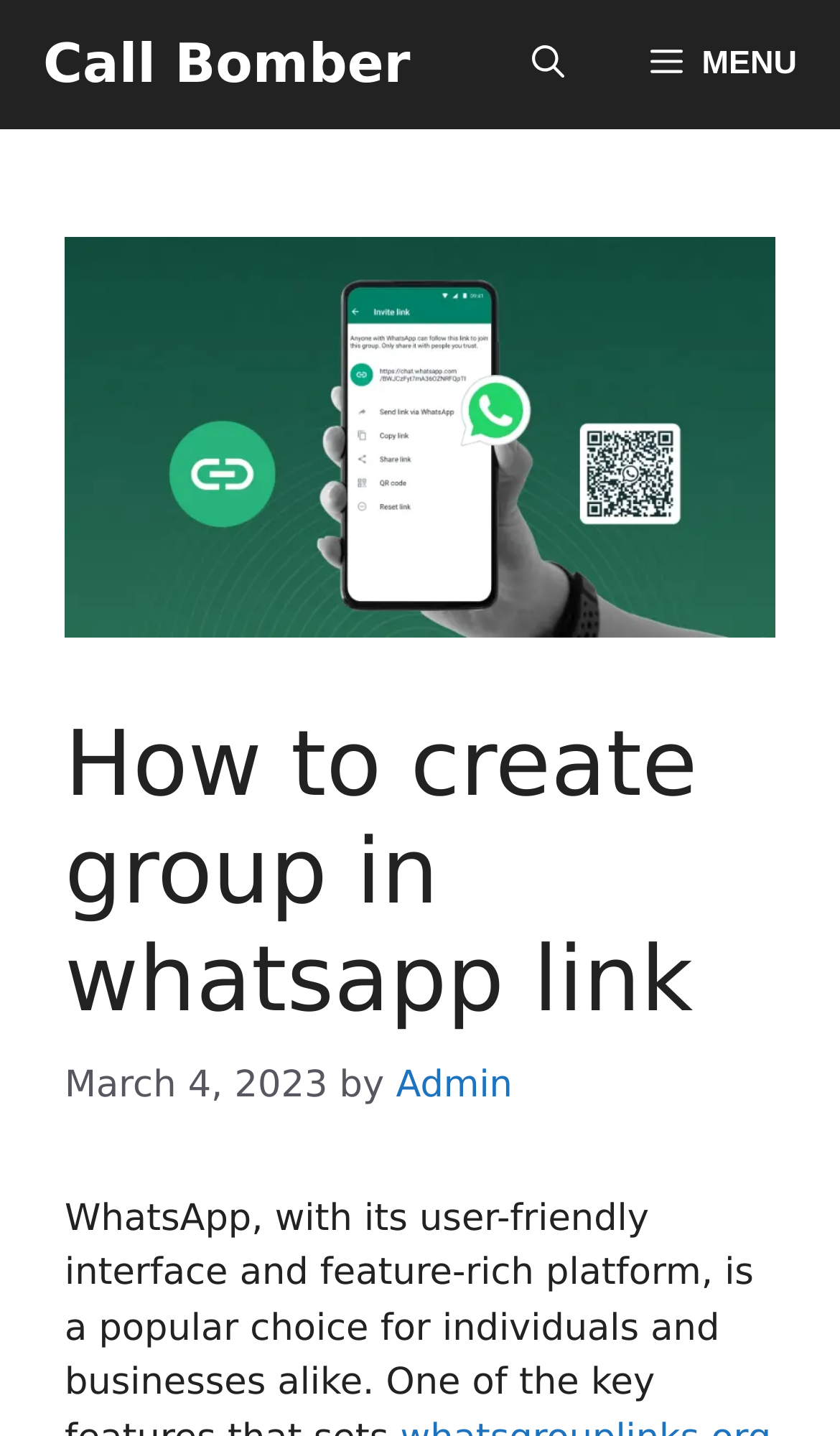Answer the question using only one word or a concise phrase: Who is the author of the article?

Admin